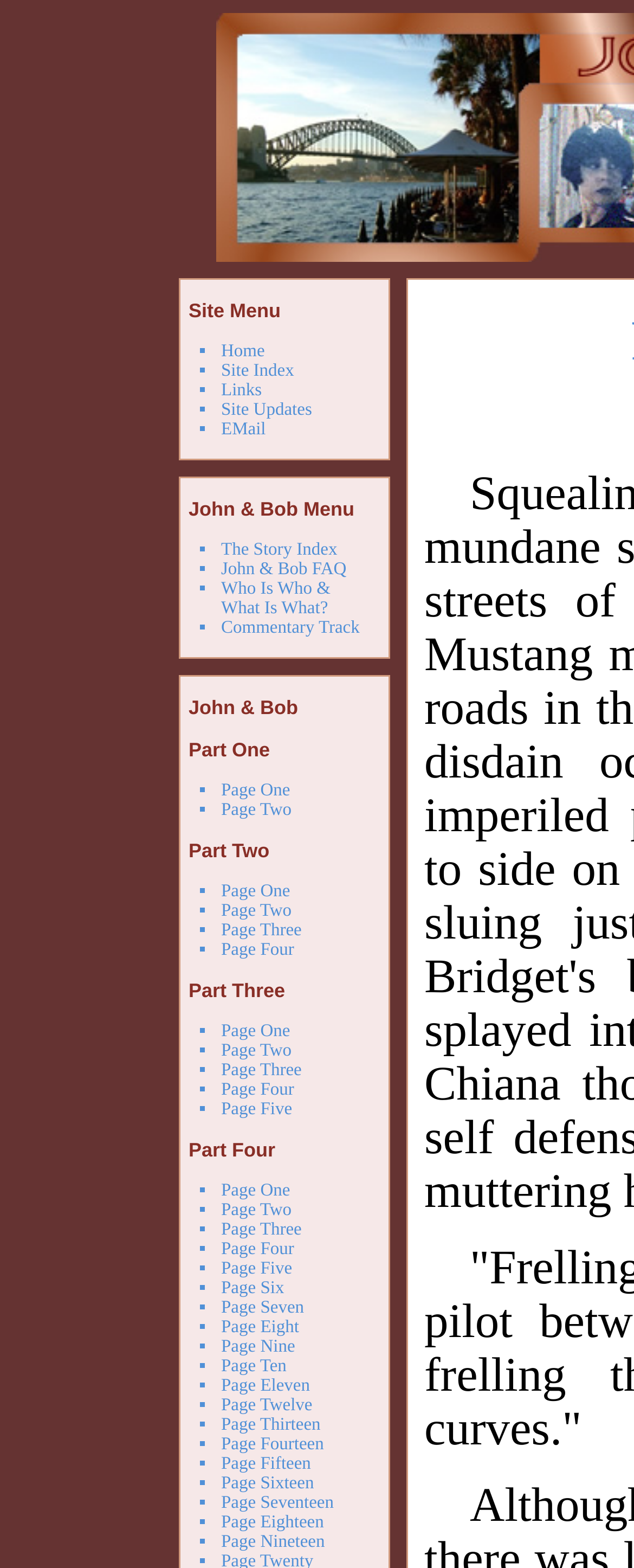From the webpage screenshot, predict the bounding box of the UI element that matches this description: "Grant Advertising".

None